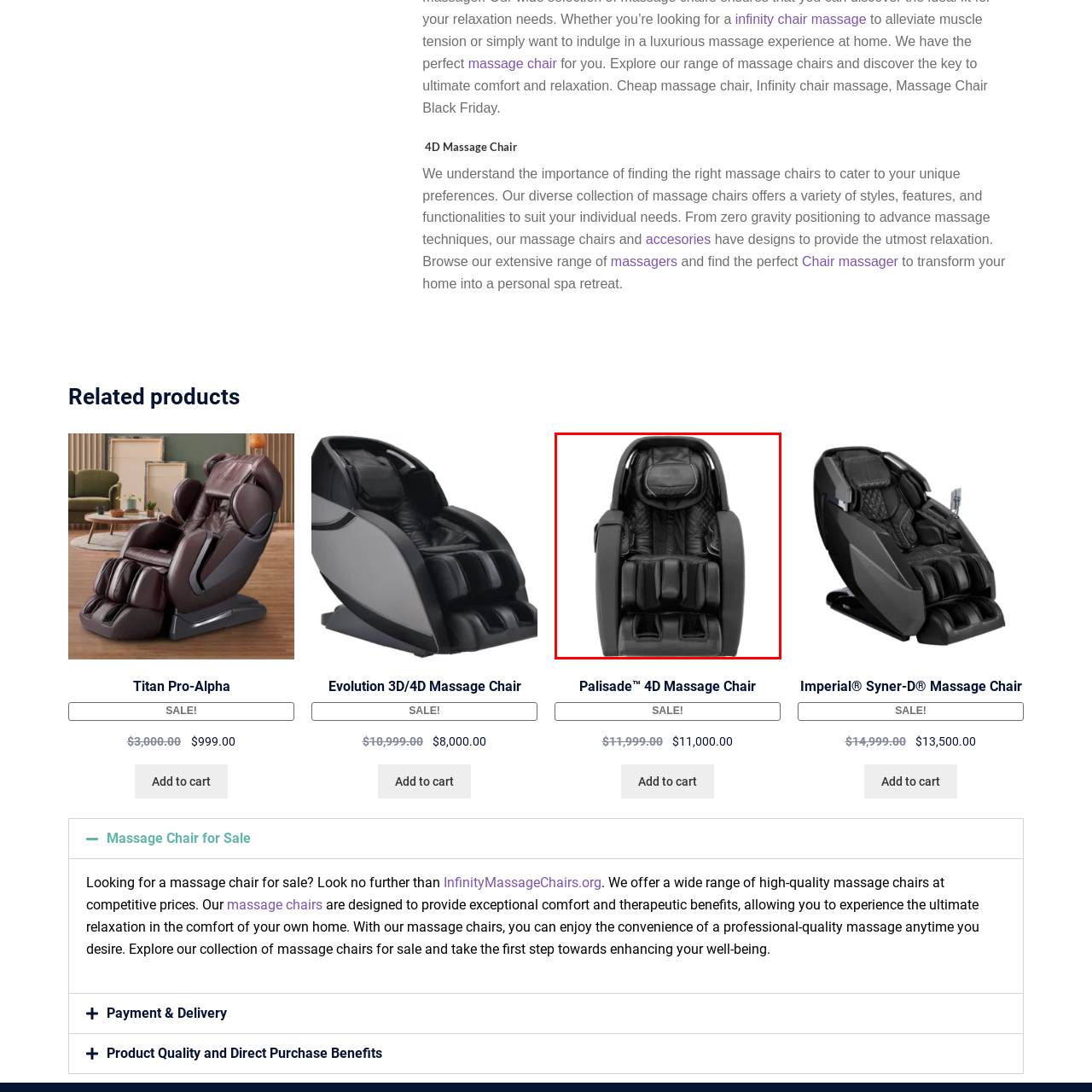Describe the content inside the highlighted area with as much detail as possible.

The image depicts a sleek, modern 4D massage chair designed for luxurious comfort and relaxation. Upholstered in soft black material, the chair features a sophisticated design with a prominent headrest and multiple padded sections that promise a therapeutic massage experience. This model, identified as the Palisade™ 4D Massage Chair, incorporates advanced massage techniques to alleviate muscle tension. Priced at $11,000.00, it is marketed for those looking to create a personal spa experience at home. The chair's sophisticated look and functionality make it an attractive choice for individuals seeking to enhance their wellness and relaxation routine.